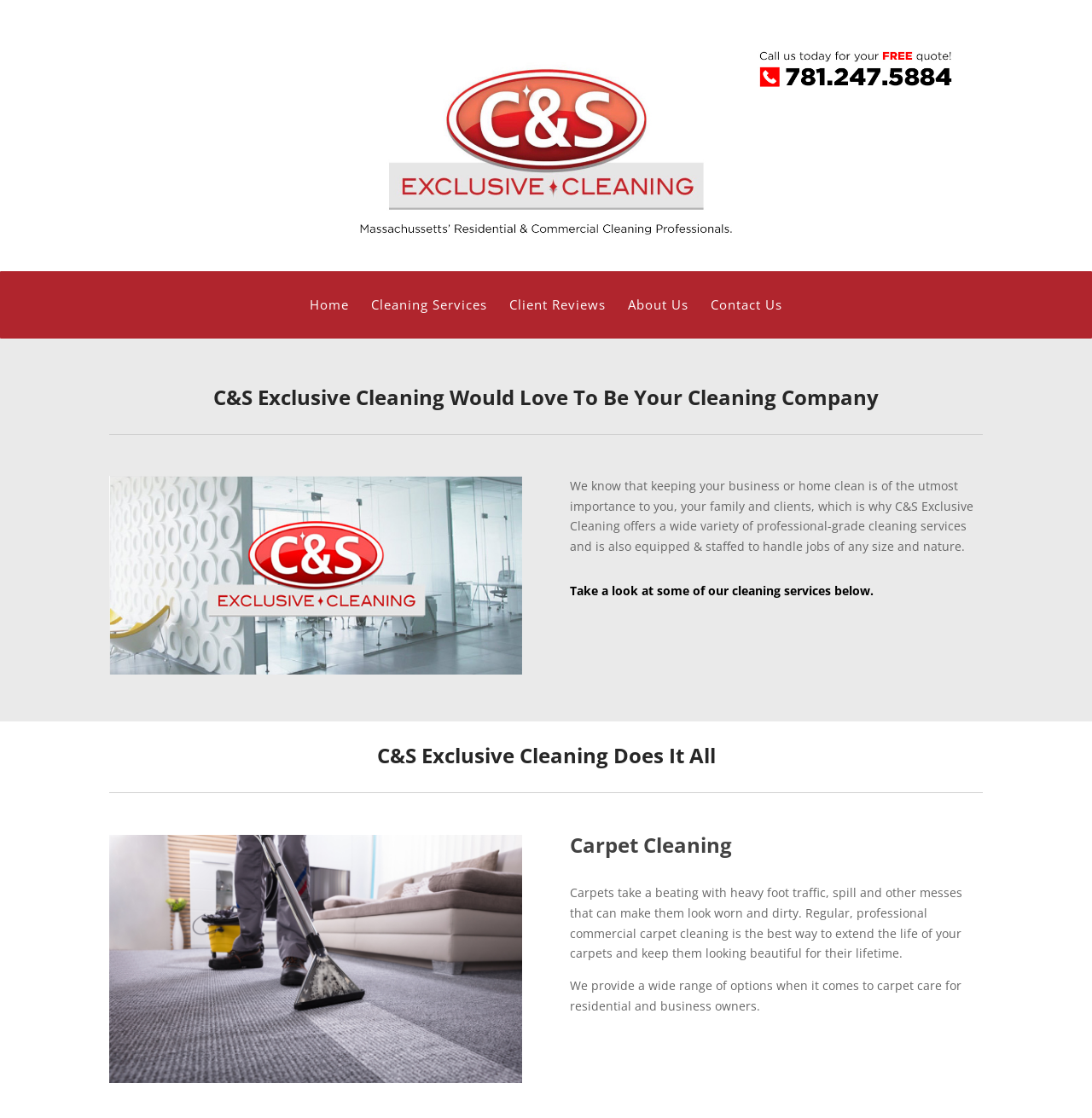What is the purpose of regular carpet cleaning?
Please provide a single word or phrase as your answer based on the image.

Extend carpet life